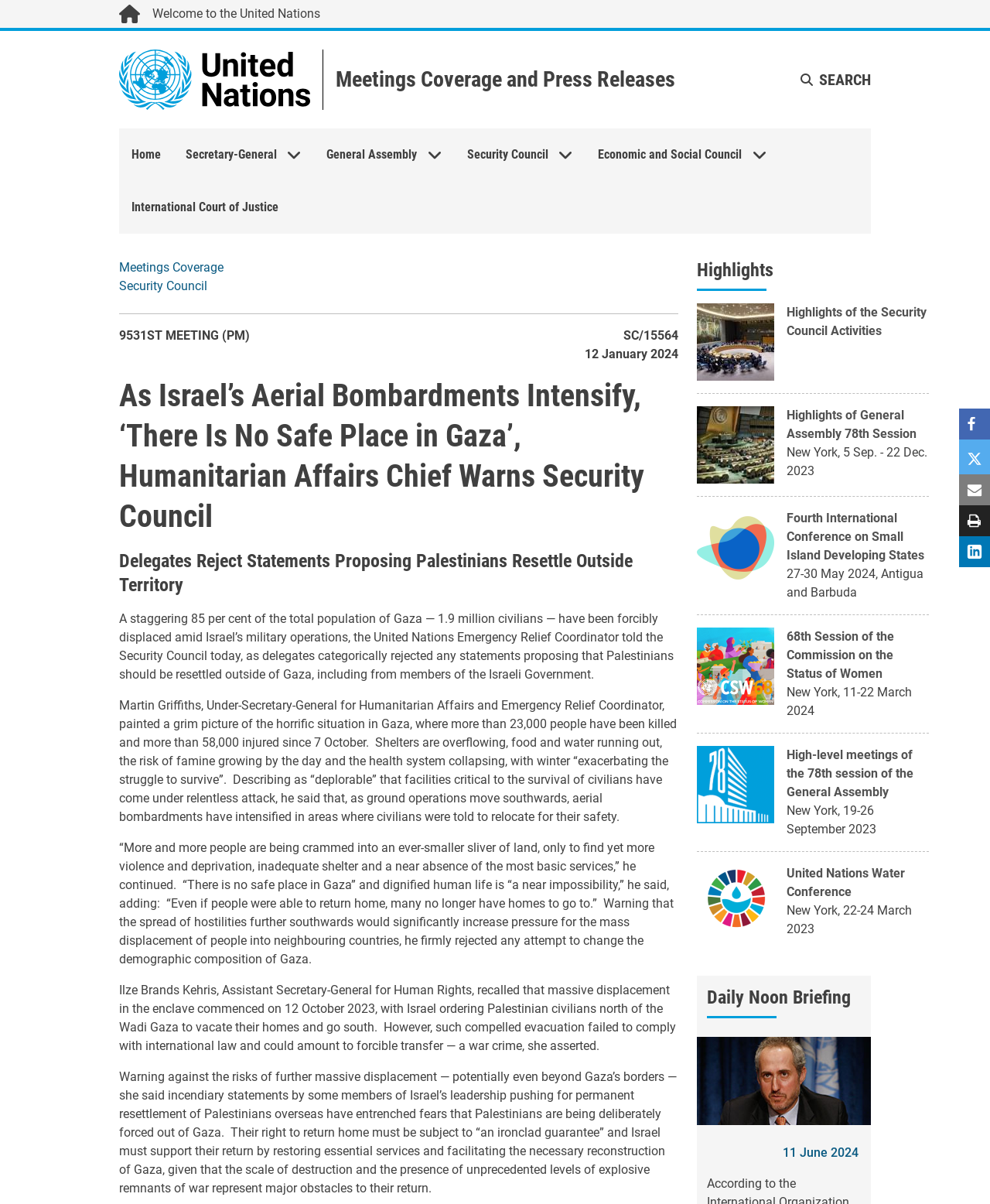Identify the main title of the webpage and generate its text content.

As Israel’s Aerial Bombardments Intensify, ‘There Is No Safe Place in Gaza’, Humanitarian Affairs Chief Warns Security Council